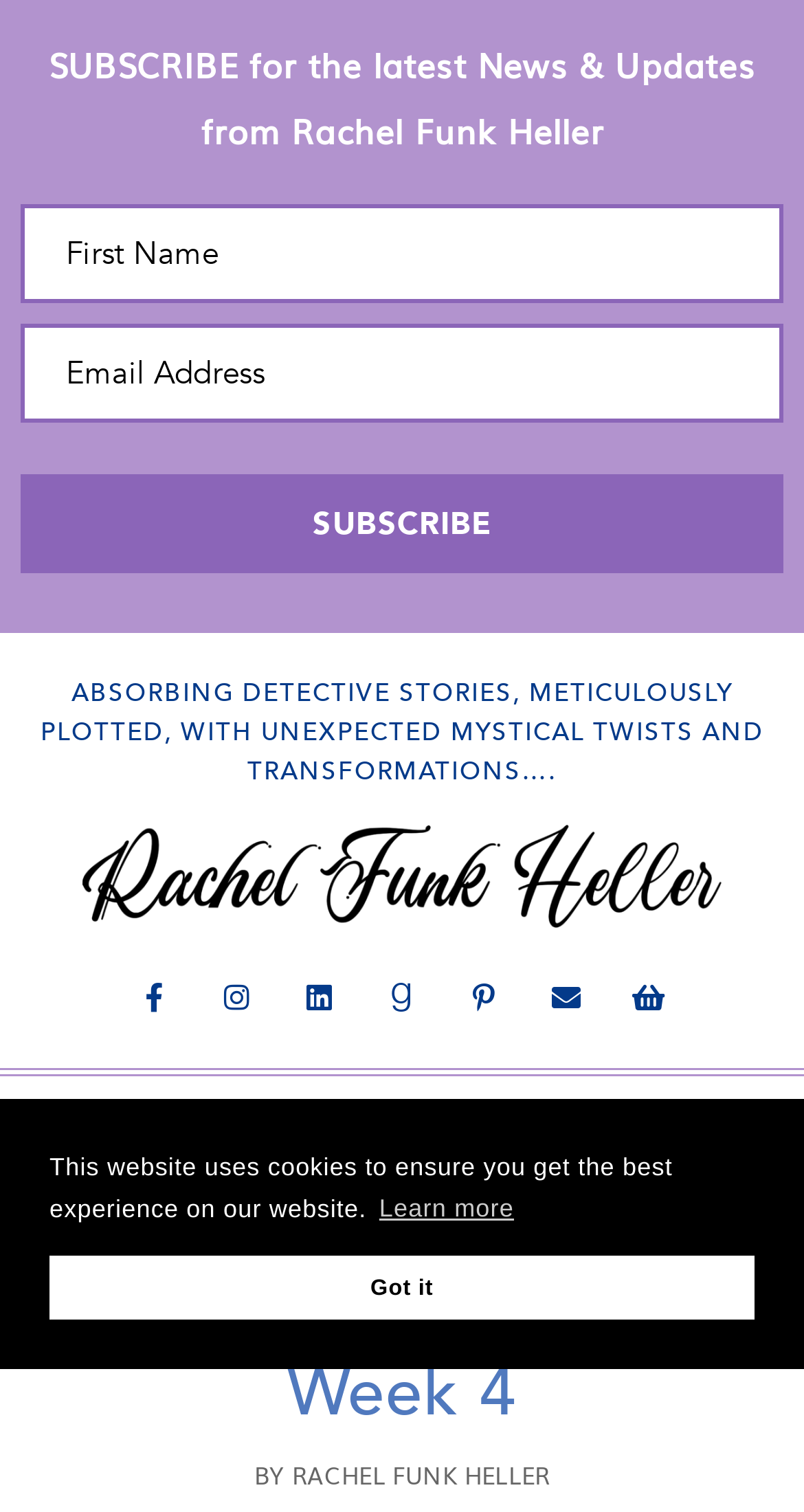Please determine the bounding box coordinates of the element to click in order to execute the following instruction: "Check the latest news and updates". The coordinates should be four float numbers between 0 and 1, specified as [left, top, right, bottom].

[0.061, 0.026, 0.939, 0.102]